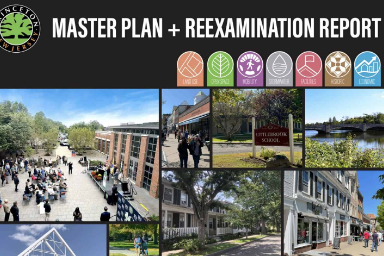What is symbolized by the Little Elementary School sign?
Based on the visual details in the image, please answer the question thoroughly.

The presence of the Little Elementary School sign in the collage is meant to symbolize the importance of education in the community, highlighting the value placed on learning and growth in Princeton.